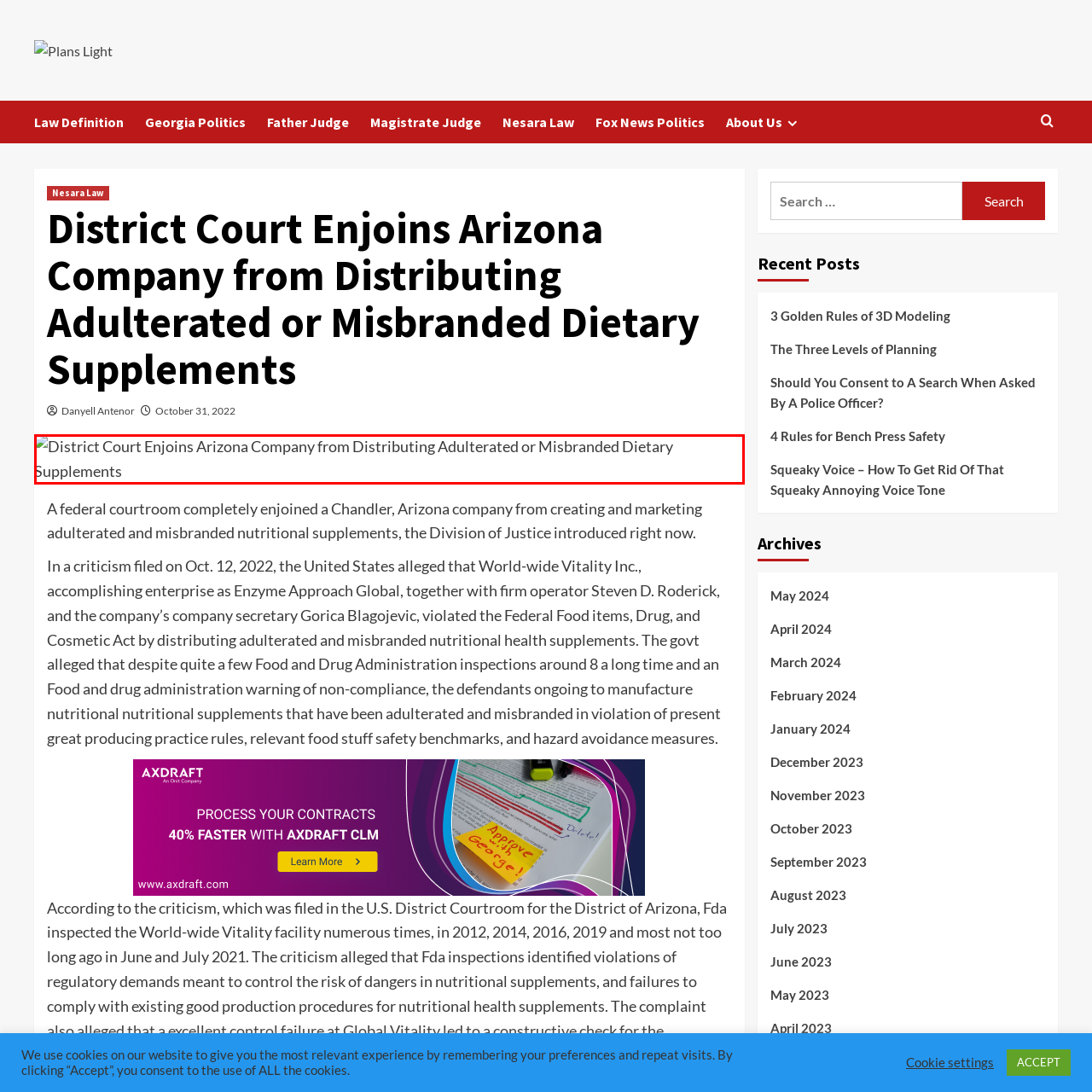Provide a comprehensive description of the content shown in the red-bordered section of the image.

This image features a prominent headline stating, "District Court Enjoins Arizona Company from Distributing Adulterated or Misbranded Dietary Supplements." The text suggests a legal action taken by a district court, highlighting concerns over the quality and labeling of dietary supplements produced by a company in Arizona. It implies regulatory scrutiny, suggesting that the products in question may not meet safety standards or proper labeling requirements, which is critical for consumer protection in the health and wellness industry. The image likely accompanies an article discussing the case and its implications for both the company involved and the broader market for dietary supplements.